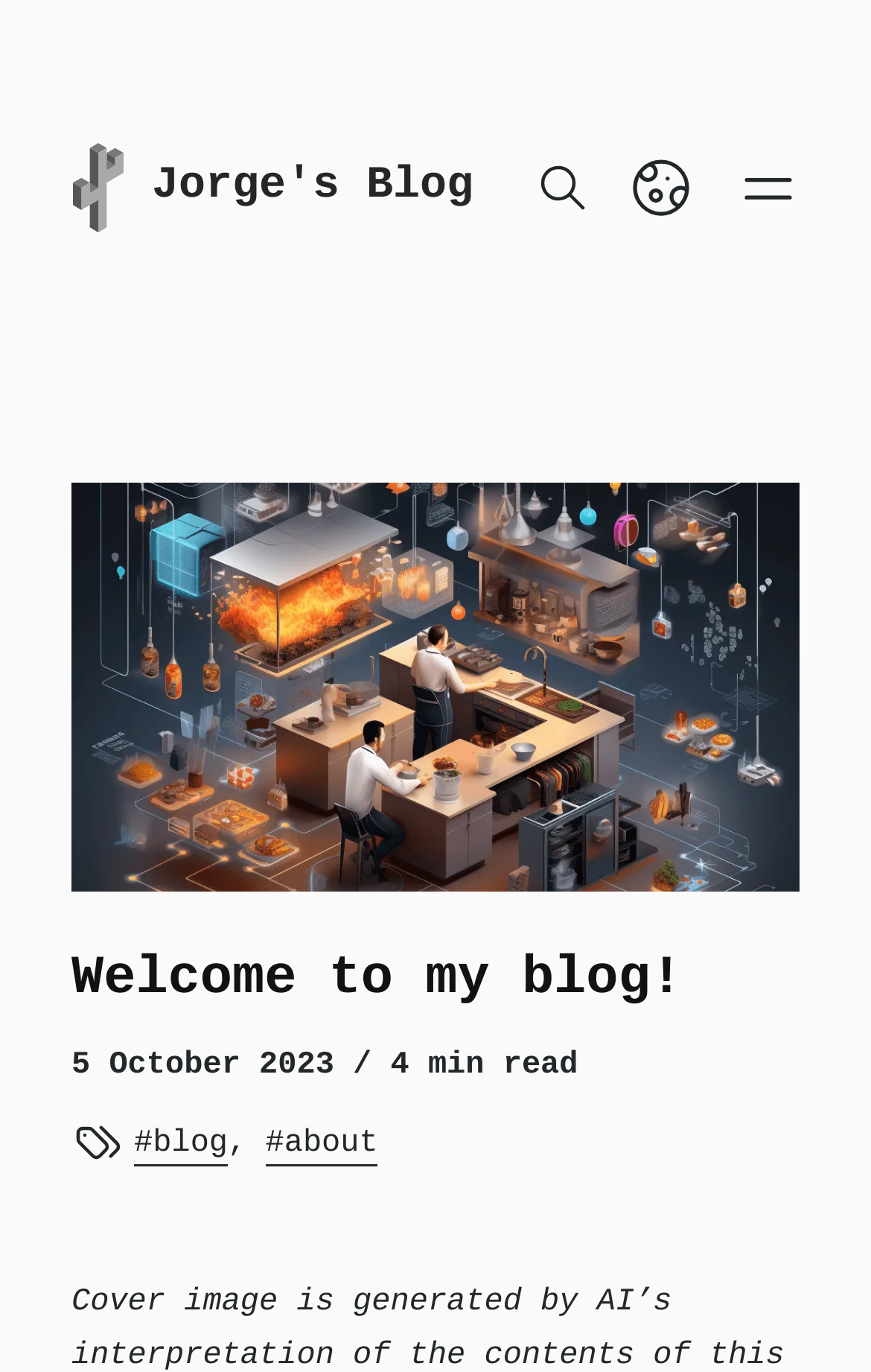Please reply with a single word or brief phrase to the question: 
Is the dark mode enabled?

No